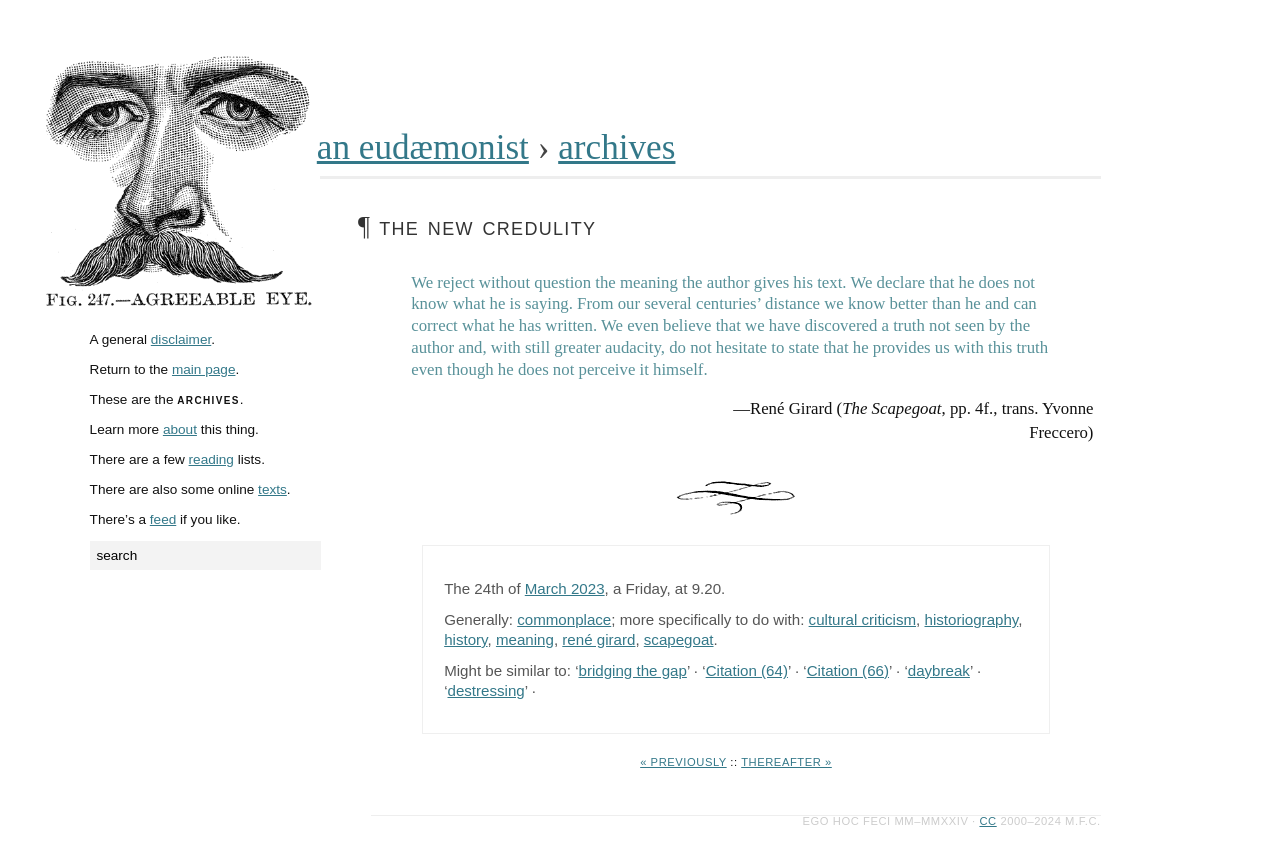How many links are there in the archives section?
From the image, respond using a single word or phrase.

2